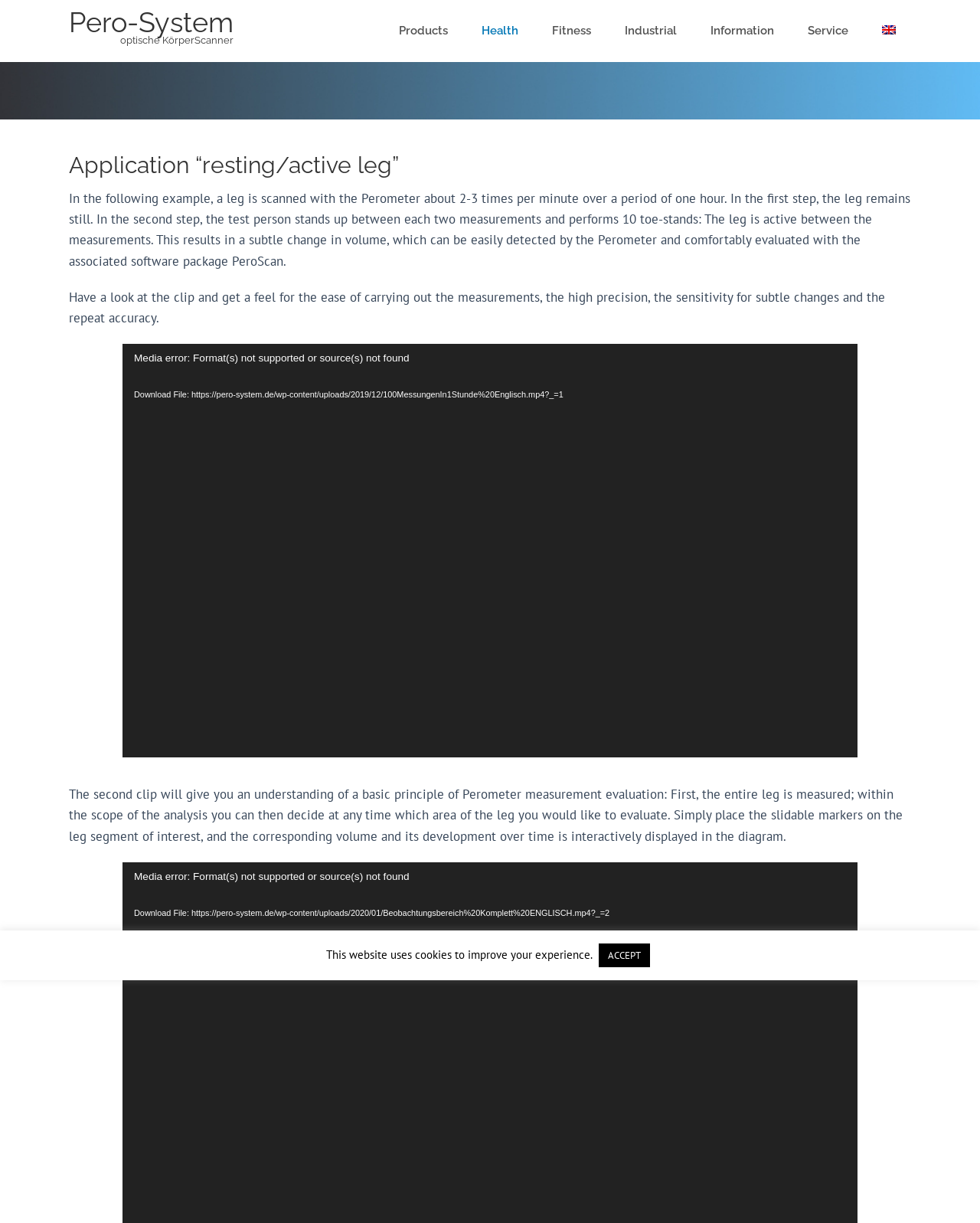Identify the bounding box coordinates of the clickable section necessary to follow the following instruction: "Go to the Products page". The coordinates should be presented as four float numbers from 0 to 1, i.e., [left, top, right, bottom].

[0.391, 0.0, 0.473, 0.051]